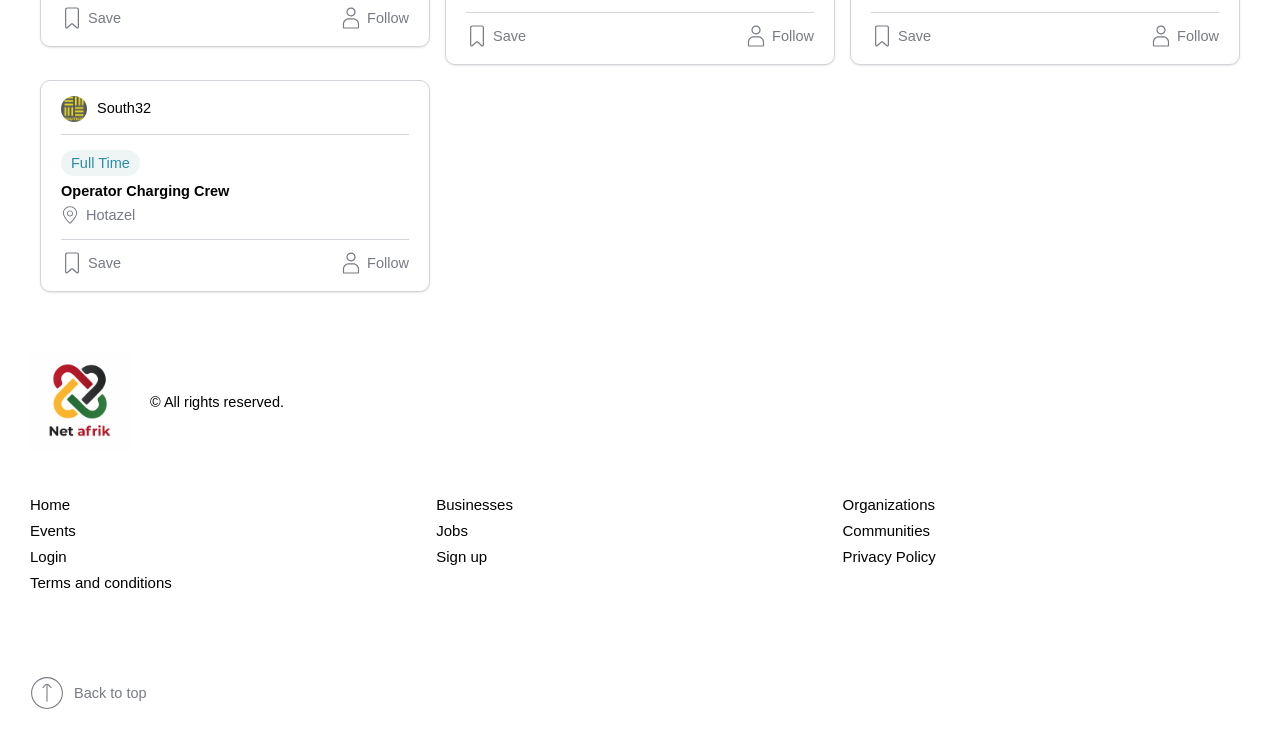Please find the bounding box coordinates of the section that needs to be clicked to achieve this instruction: "Go to the 'Home' page".

[0.023, 0.656, 0.341, 0.691]